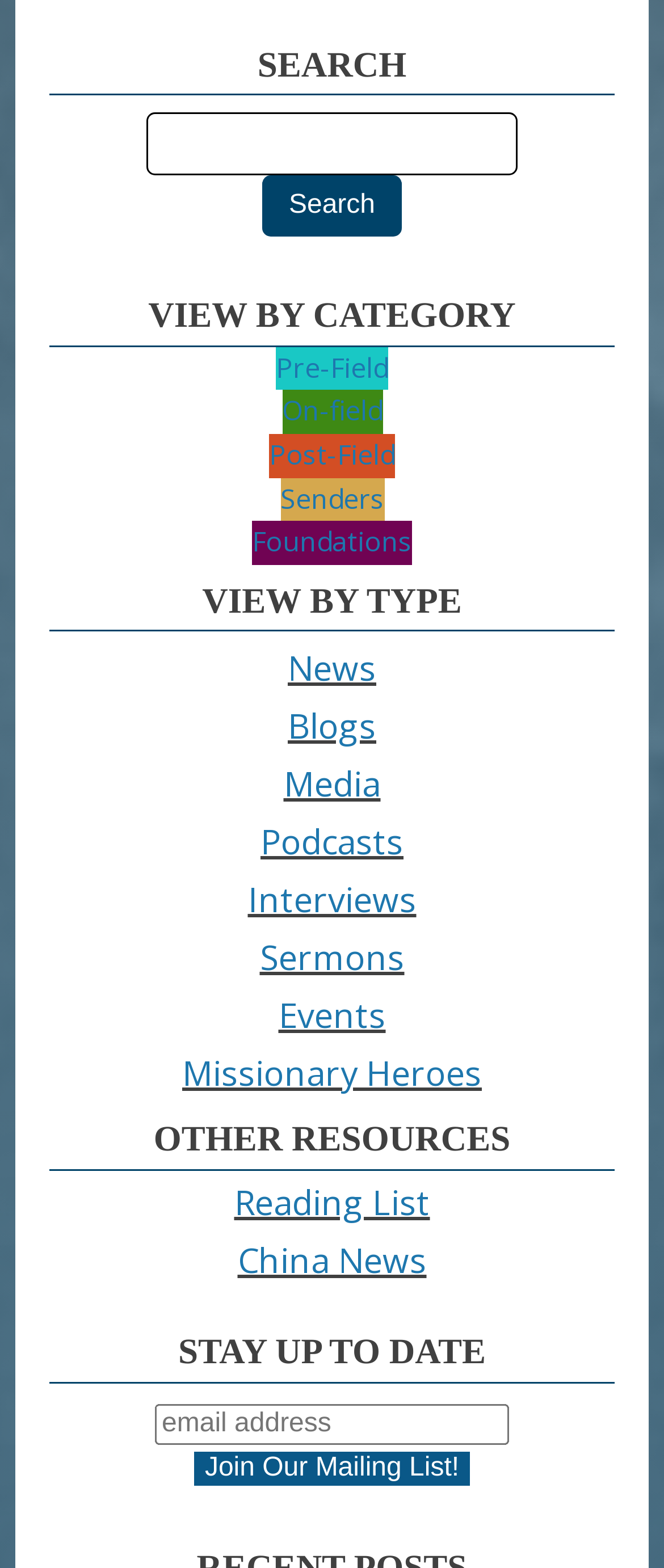Please determine the bounding box coordinates for the element that should be clicked to follow these instructions: "read missionary heroes".

[0.274, 0.67, 0.726, 0.699]